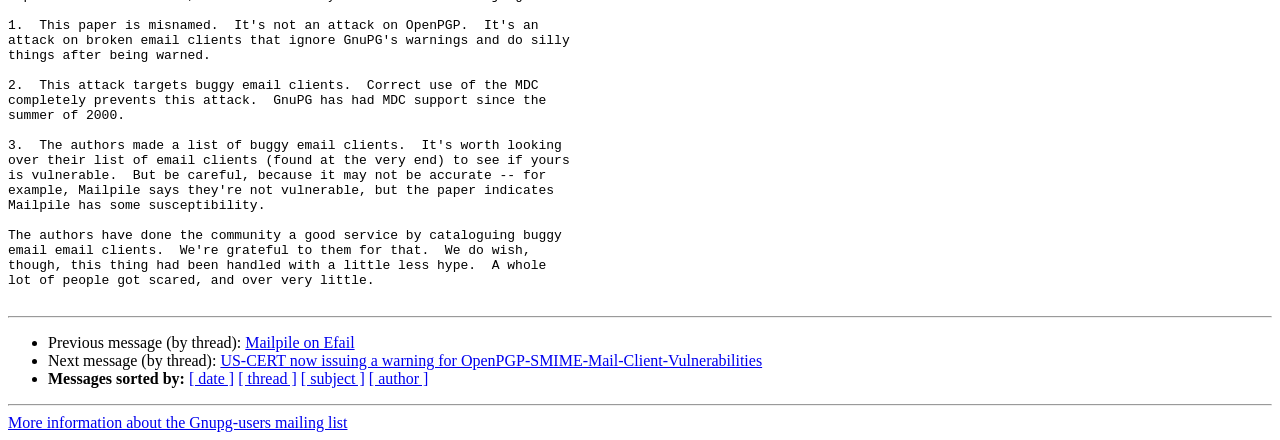Find the bounding box coordinates of the area to click in order to follow the instruction: "View previous message in thread".

[0.024, 0.76, 0.03, 0.801]